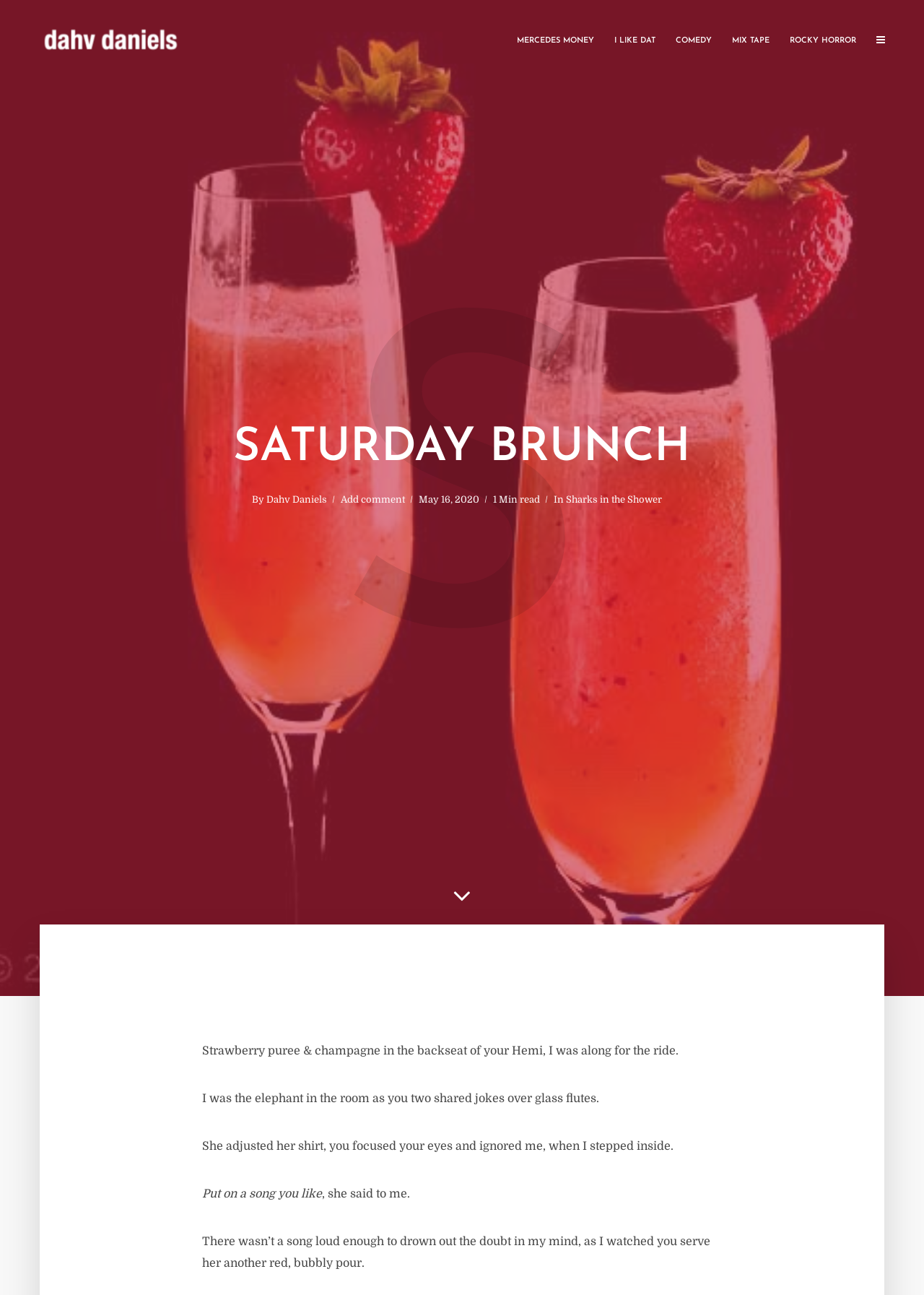What is the topic of this article?
Based on the visual content, answer with a single word or a brief phrase.

Sharks in the Shower